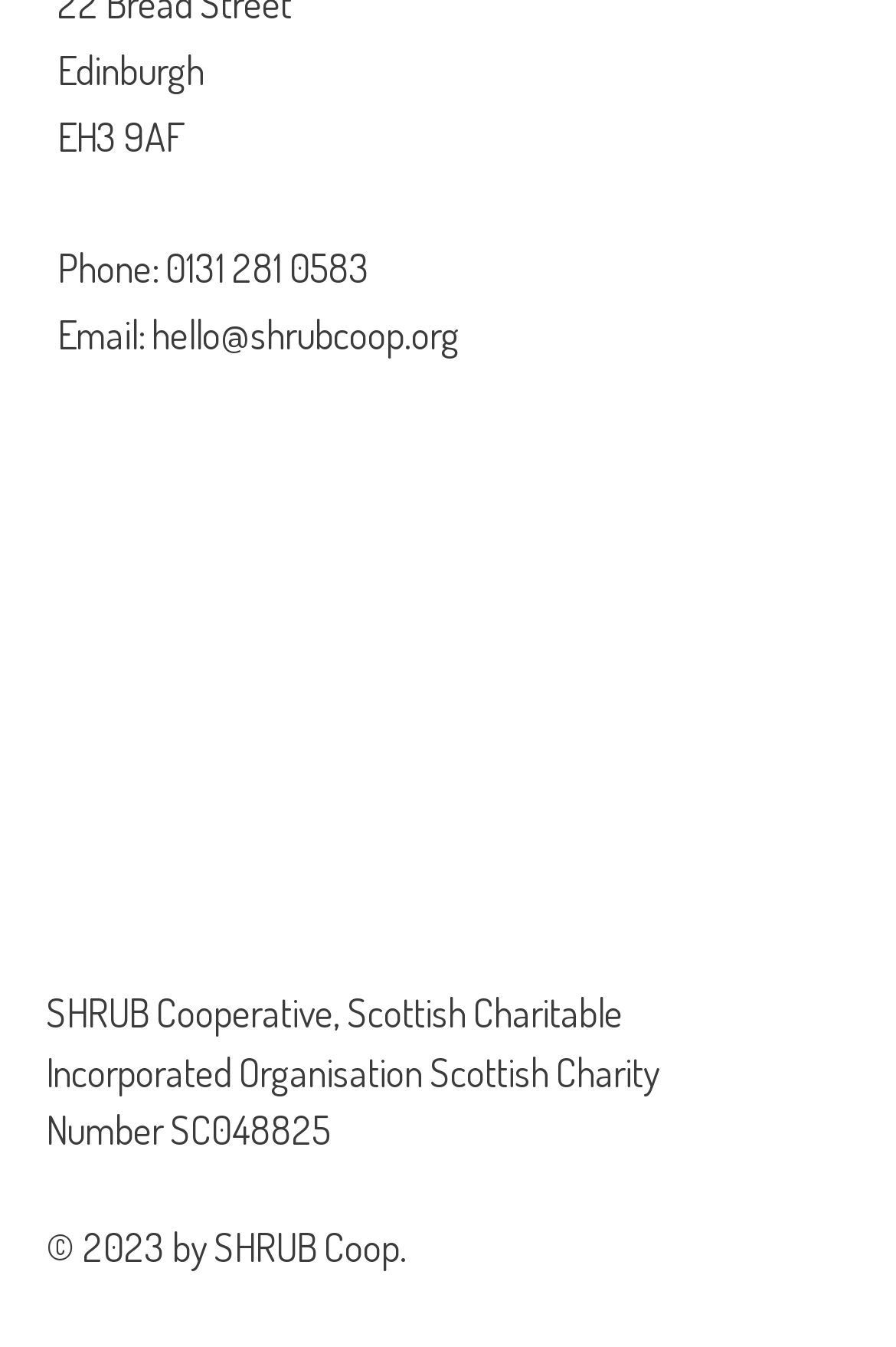Please analyze the image and give a detailed answer to the question:
What year is the copyright of SHRUB Coop?

I found the copyright year by looking at the text at the bottom of the page, which includes the copyright symbol and the year 2023.